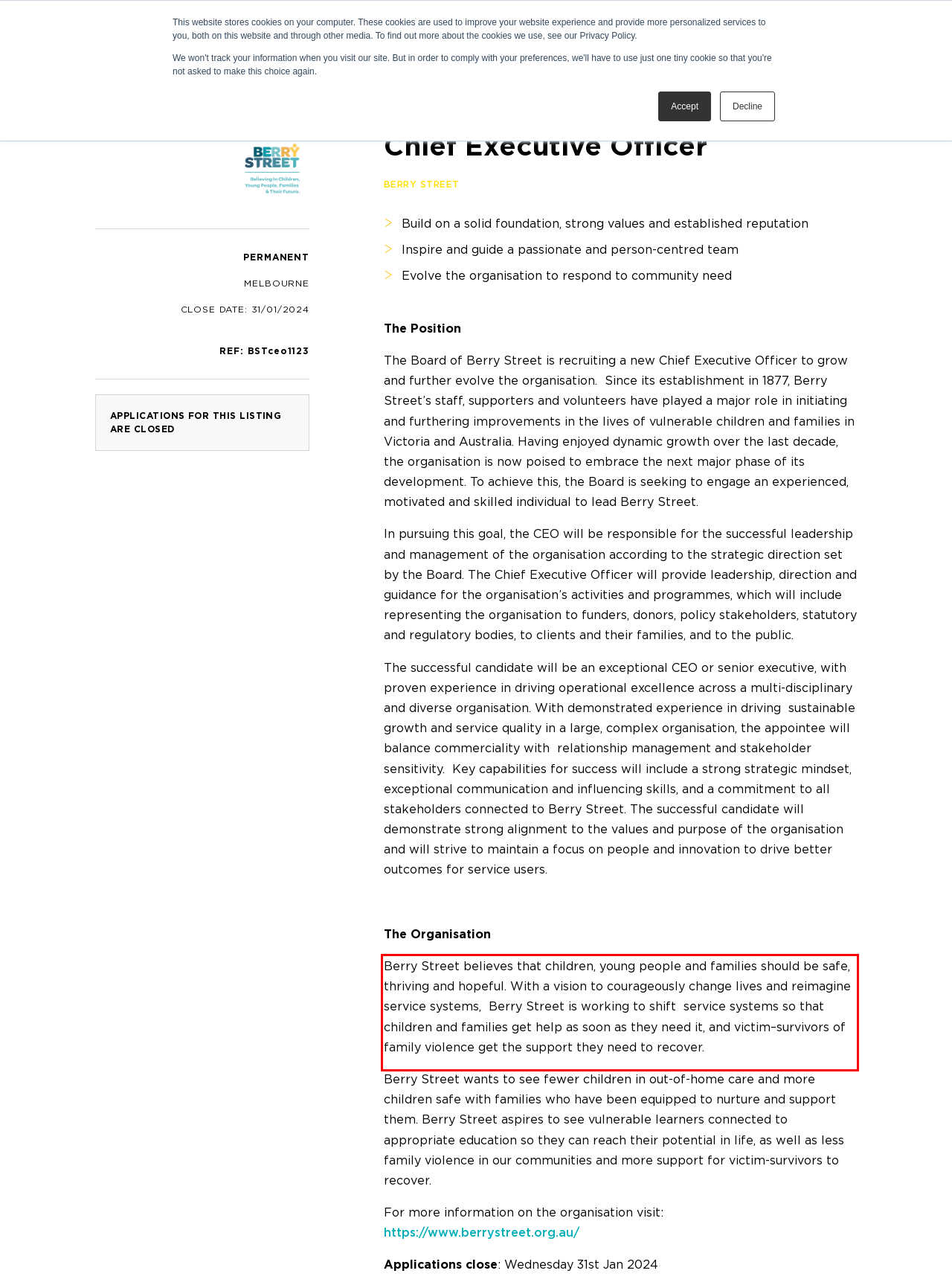Given a screenshot of a webpage with a red bounding box, please identify and retrieve the text inside the red rectangle.

Berry Street believes that children, young people and families should be safe, thriving and hopeful. With a vision to courageously change lives and reimagine service systems, Berry Street is working to shift service systems so that children and families get help as soon as they need it, and victim–survivors of family violence get the support they need to recover.